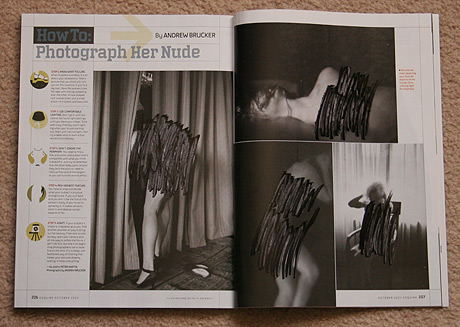Use a single word or phrase to answer the question: What is the purpose of the surrounding icons and annotations?

Provide guidance for photographers